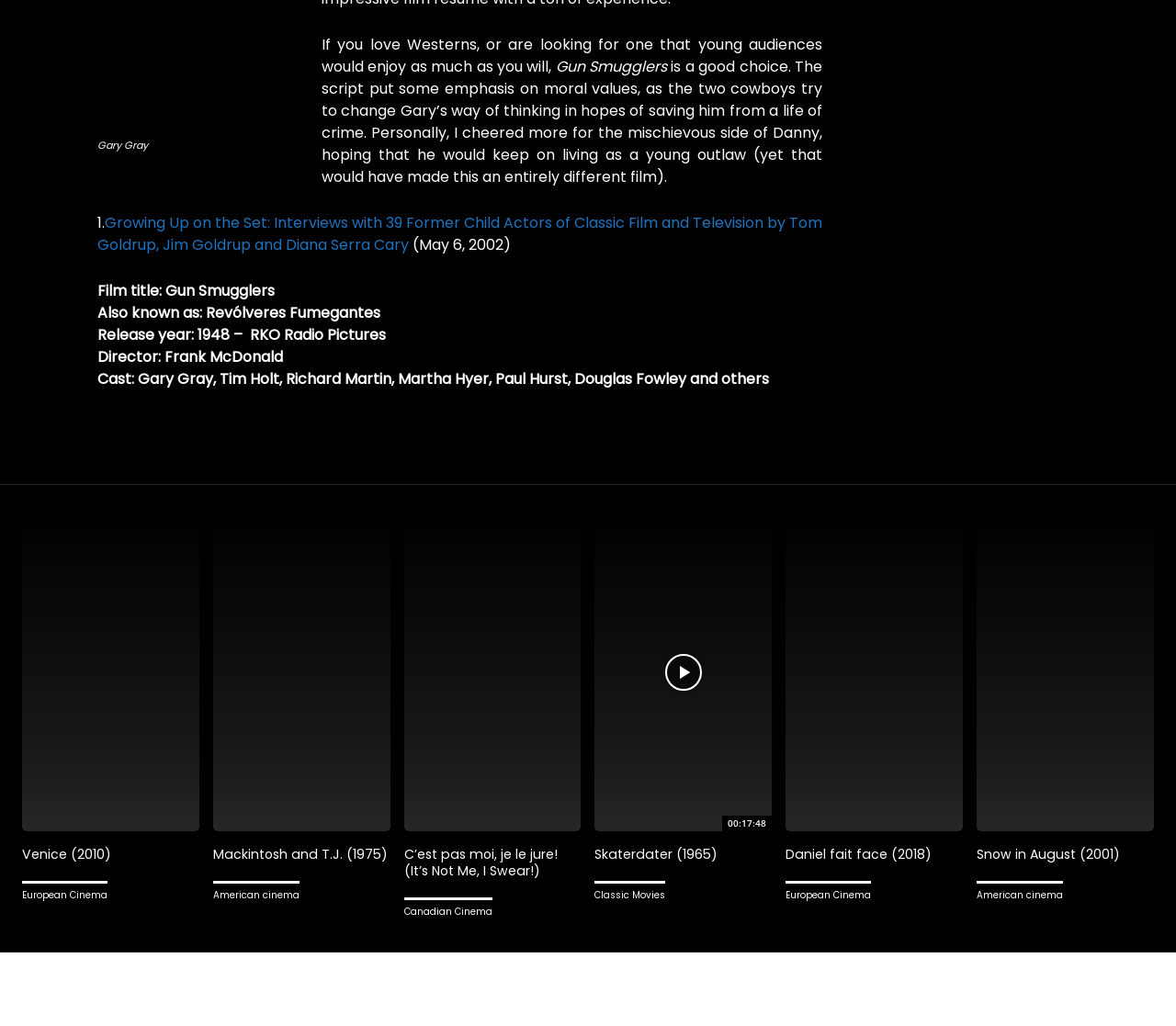Provide the bounding box coordinates for the specified HTML element described in this description: "European Cinema". The coordinates should be four float numbers ranging from 0 to 1, in the format [left, top, right, bottom].

[0.668, 0.859, 0.741, 0.885]